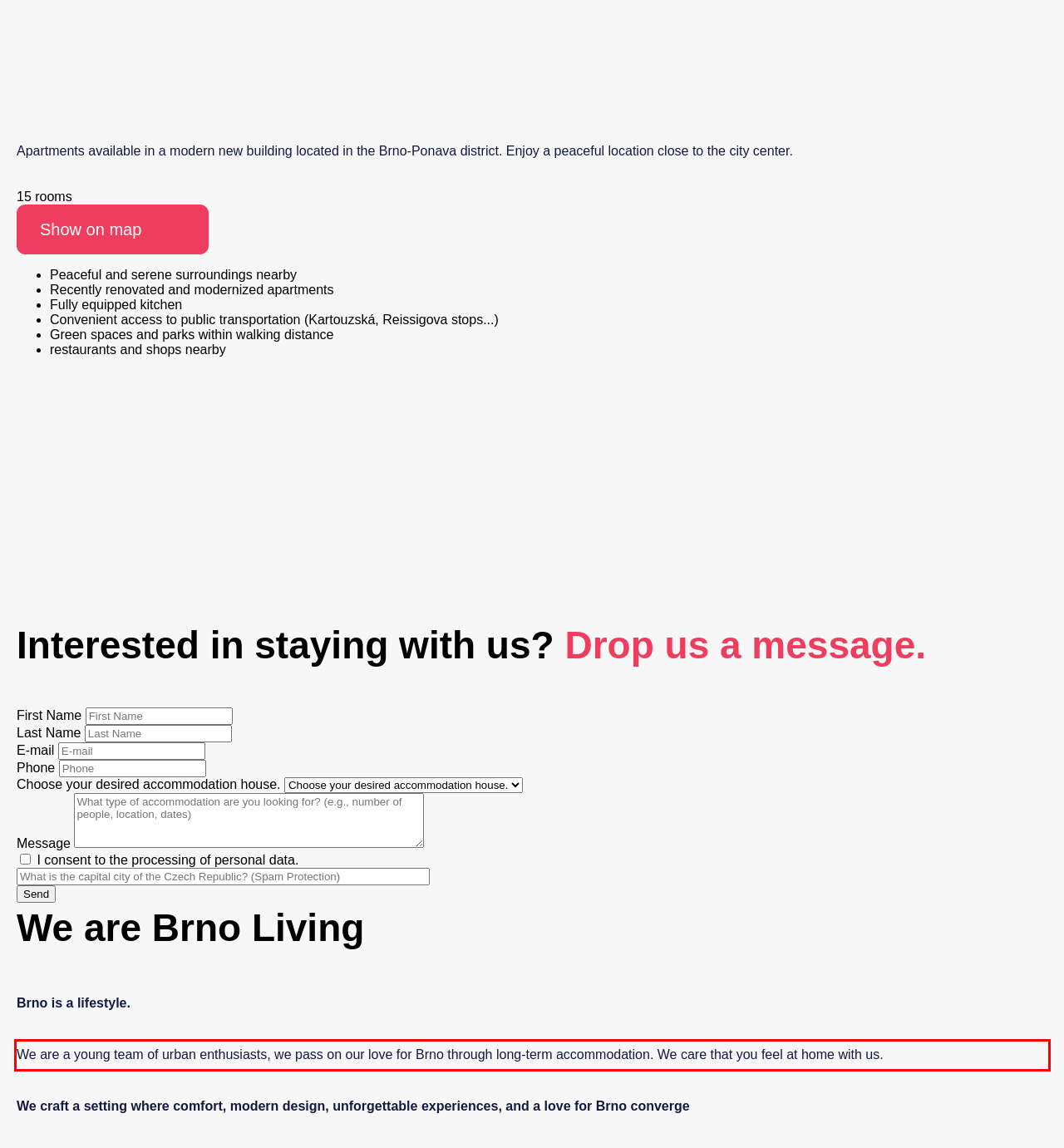Please extract the text content within the red bounding box on the webpage screenshot using OCR.

We are a young team of urban enthusiasts, we pass on our love for Brno through long-term accommodation. We care that you feel at home with us.